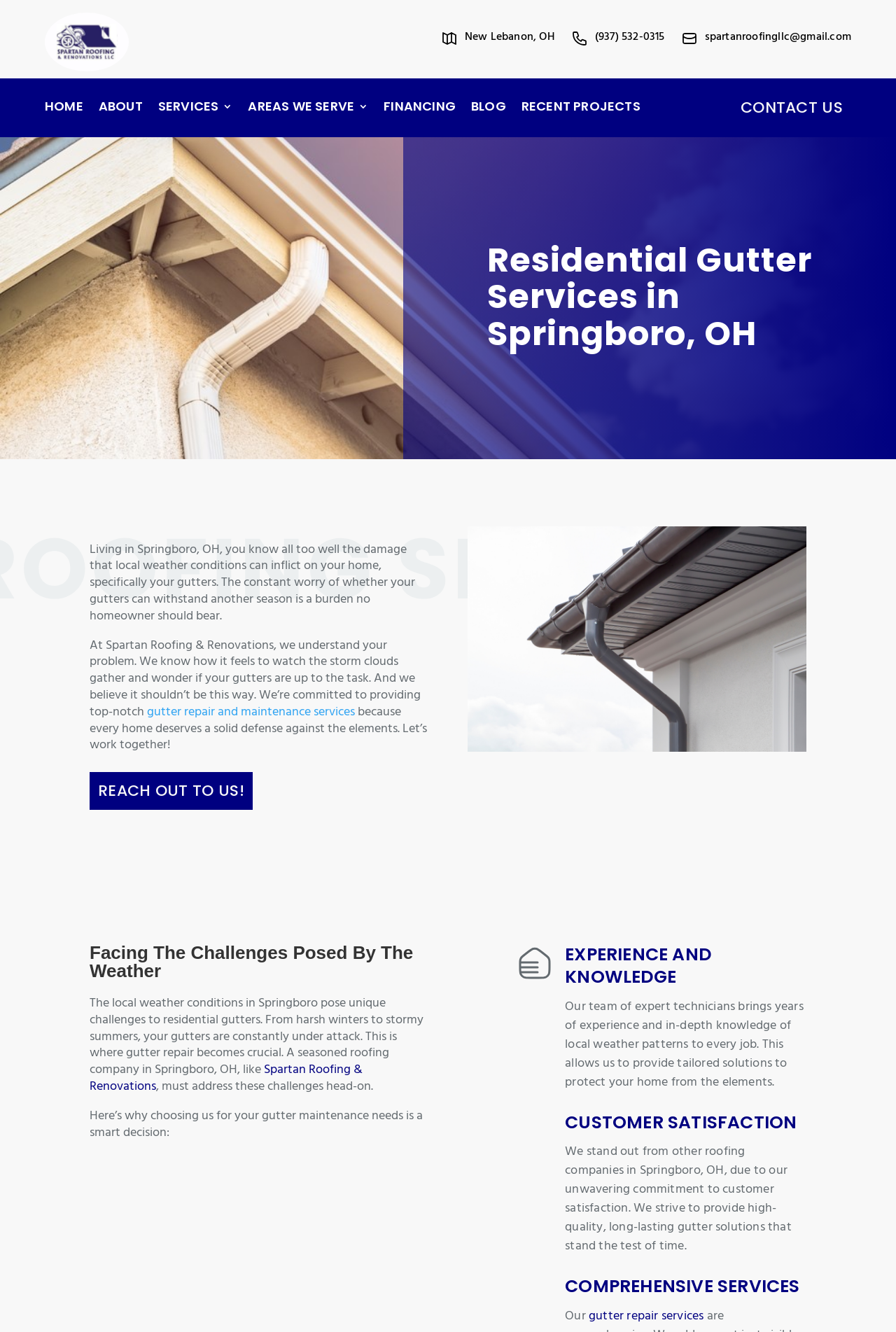Determine the bounding box coordinates for the UI element matching this description: "REACH OUT TO US!".

[0.1, 0.58, 0.282, 0.608]